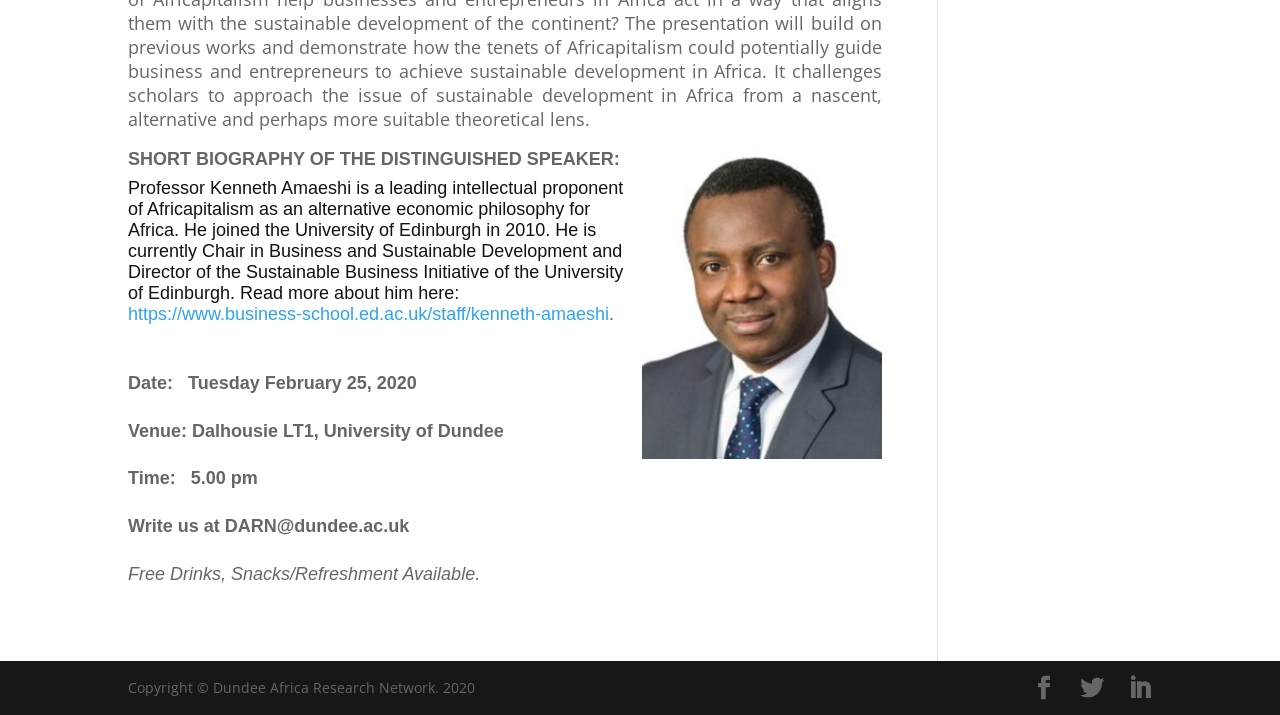Who can be contacted for more information?
Using the information from the image, provide a comprehensive answer to the question.

The contact email address can be found in the section 'Write us at' which provides the email address DARN@dundee.ac.uk for contacting the organizers.